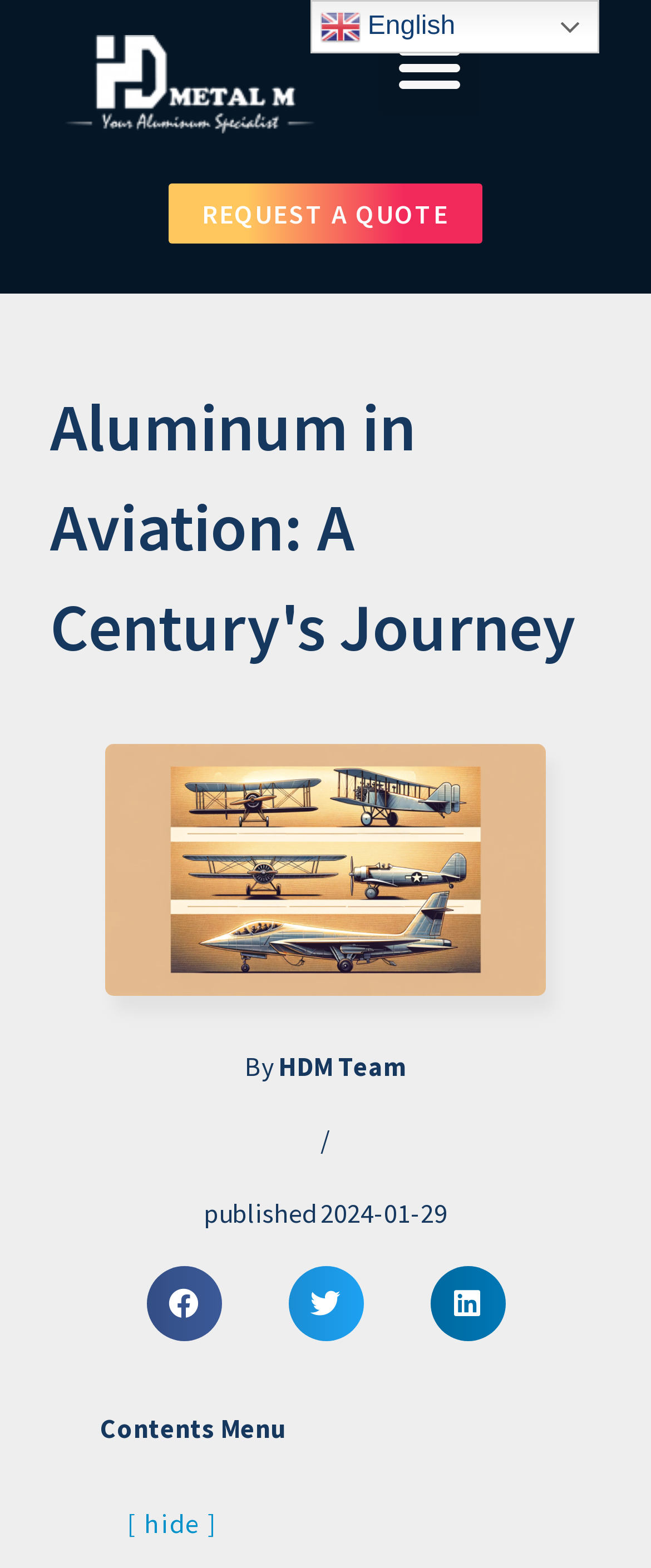Identify and provide the title of the webpage.

Aluminum in Aviation: A Century's Journey